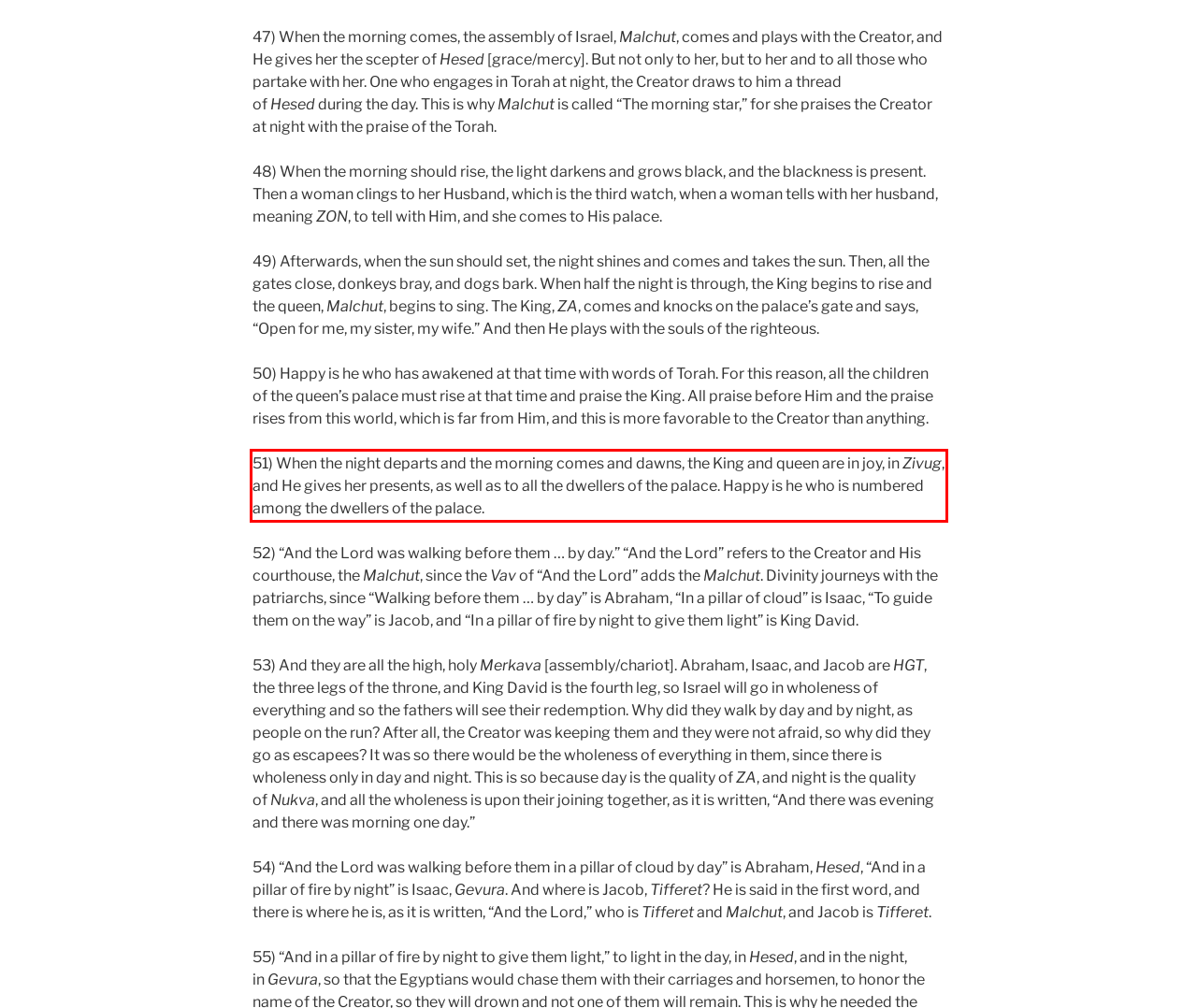Extract and provide the text found inside the red rectangle in the screenshot of the webpage.

51) When the night departs and the morning comes and dawns, the King and queen are in joy, in Zivug, and He gives her presents, as well as to all the dwellers of the palace. Happy is he who is numbered among the dwellers of the palace.